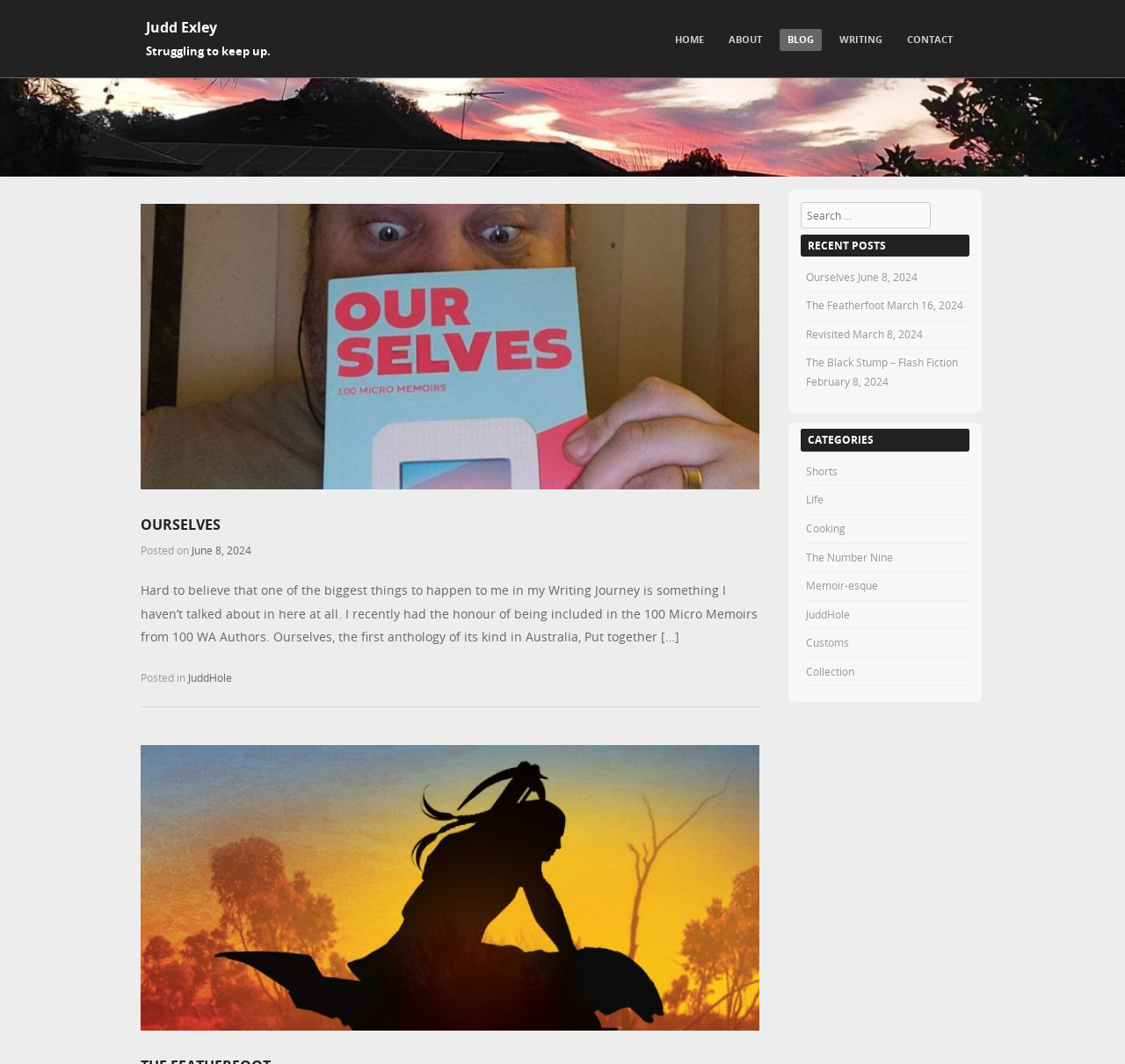Please specify the coordinates of the bounding box for the element that should be clicked to carry out this instruction: "check contact page". The coordinates must be four float numbers between 0 and 1, formatted as [left, top, right, bottom].

[0.8, 0.027, 0.854, 0.048]